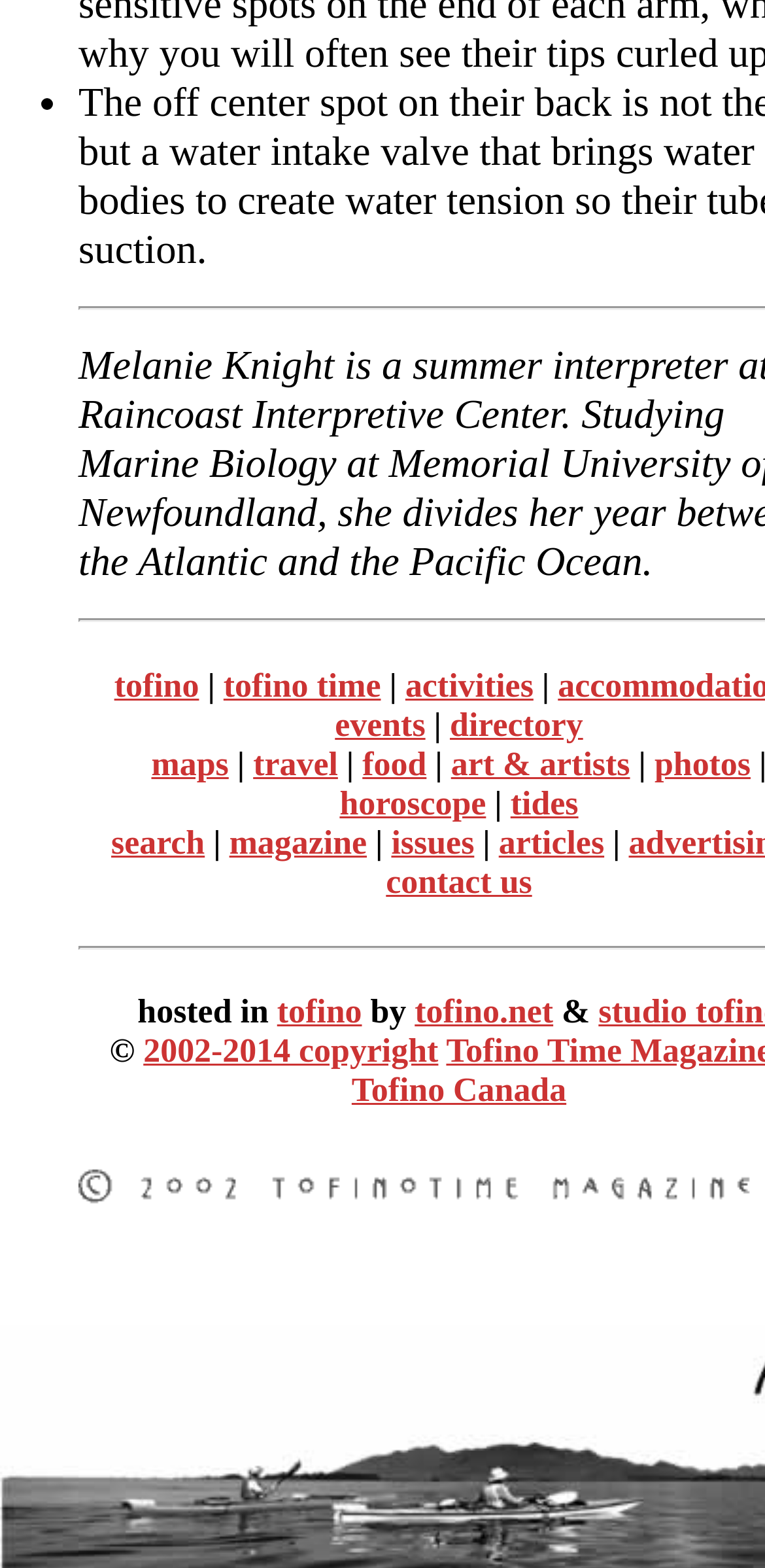What is the symbol between the links?
Using the image as a reference, deliver a detailed and thorough answer to the question.

The symbol between the links is '|' which is a static text element, used to separate the links on the webpage.